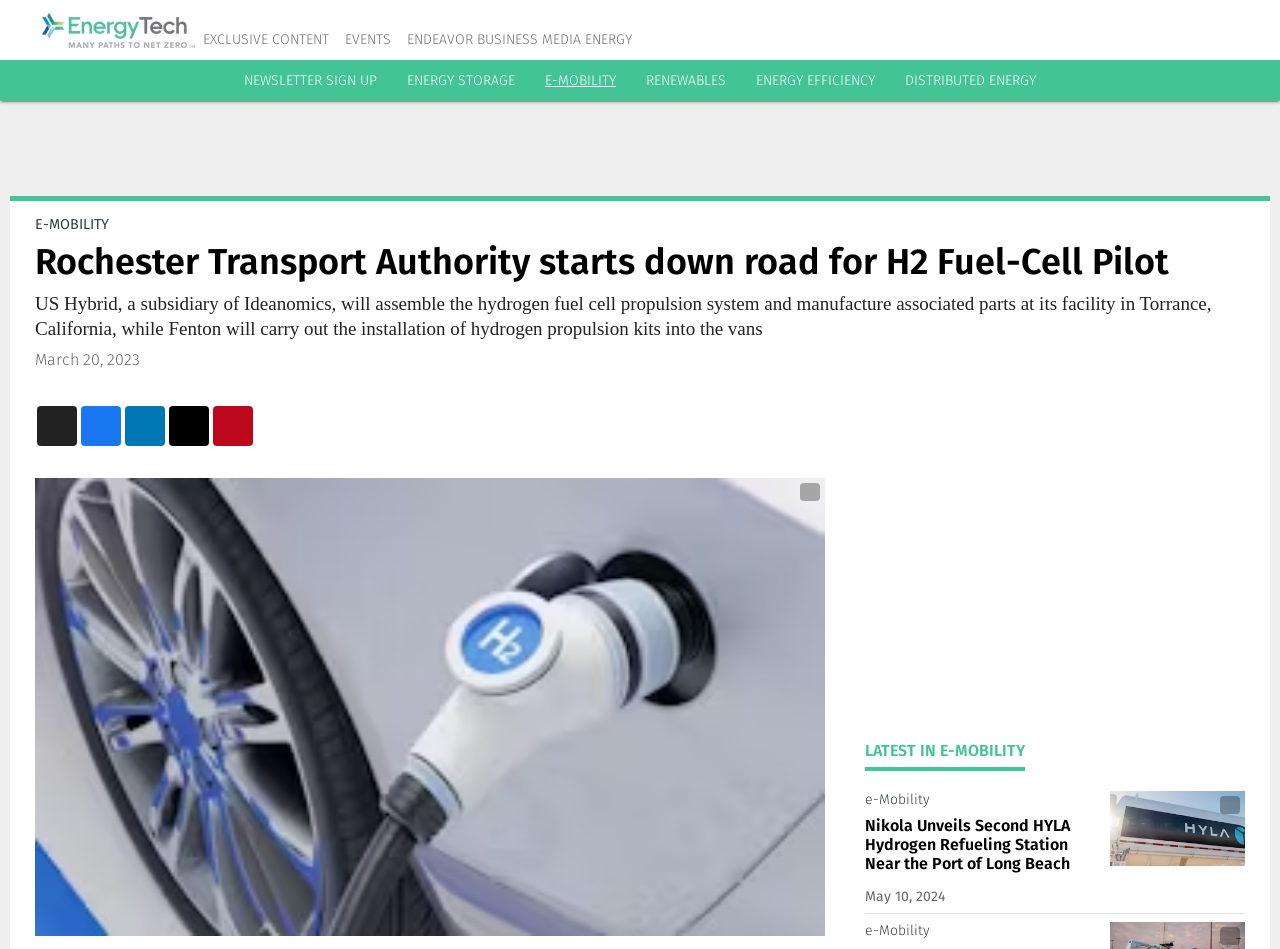Please extract the webpage's main title and generate its text content.

Rochester Transport Authority starts down road for H2 Fuel-Cell Pilot